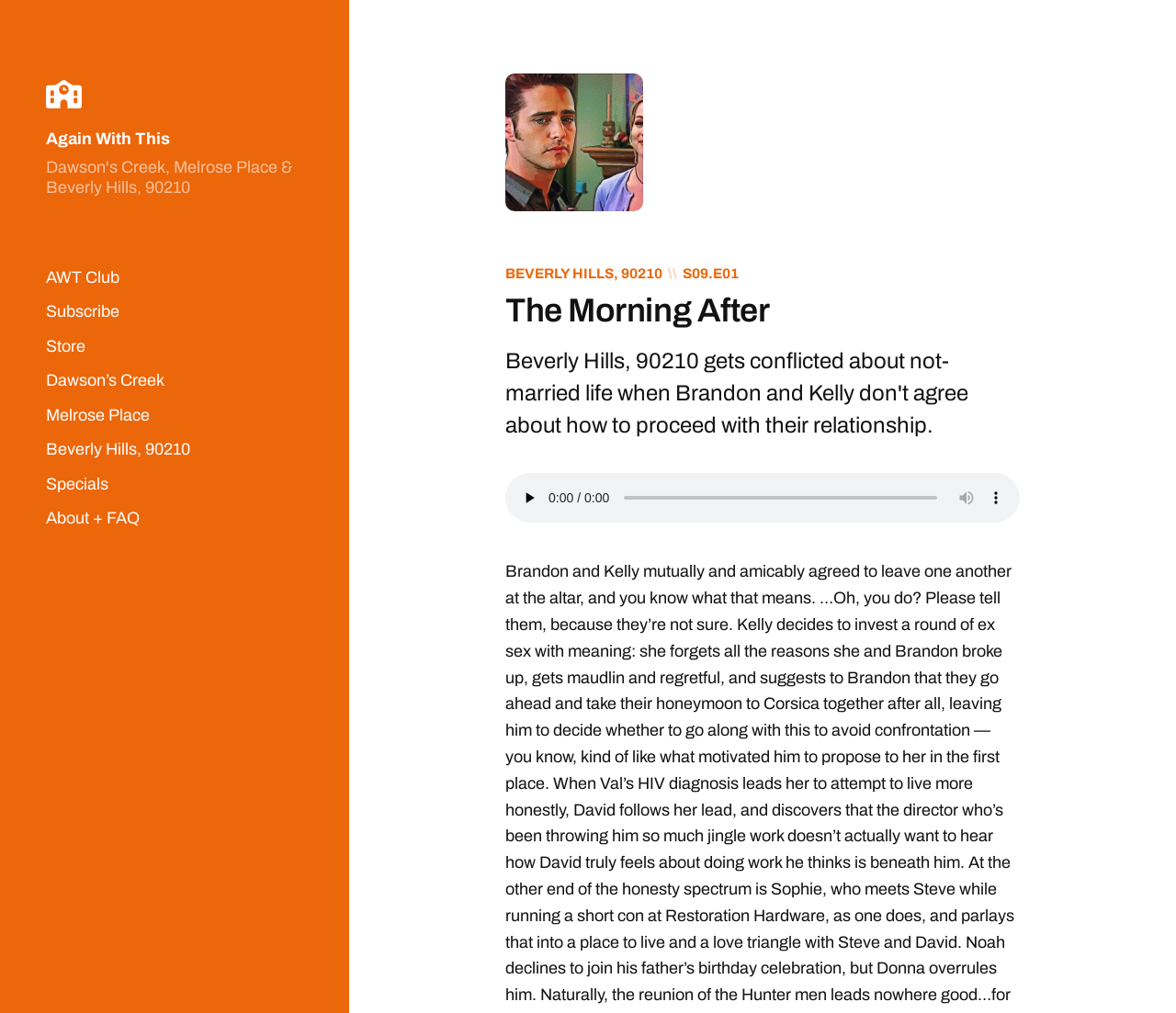Identify the bounding box of the HTML element described here: "AWT Club". Provide the coordinates as four float numbers between 0 and 1: [left, top, right, bottom].

[0.039, 0.264, 0.102, 0.282]